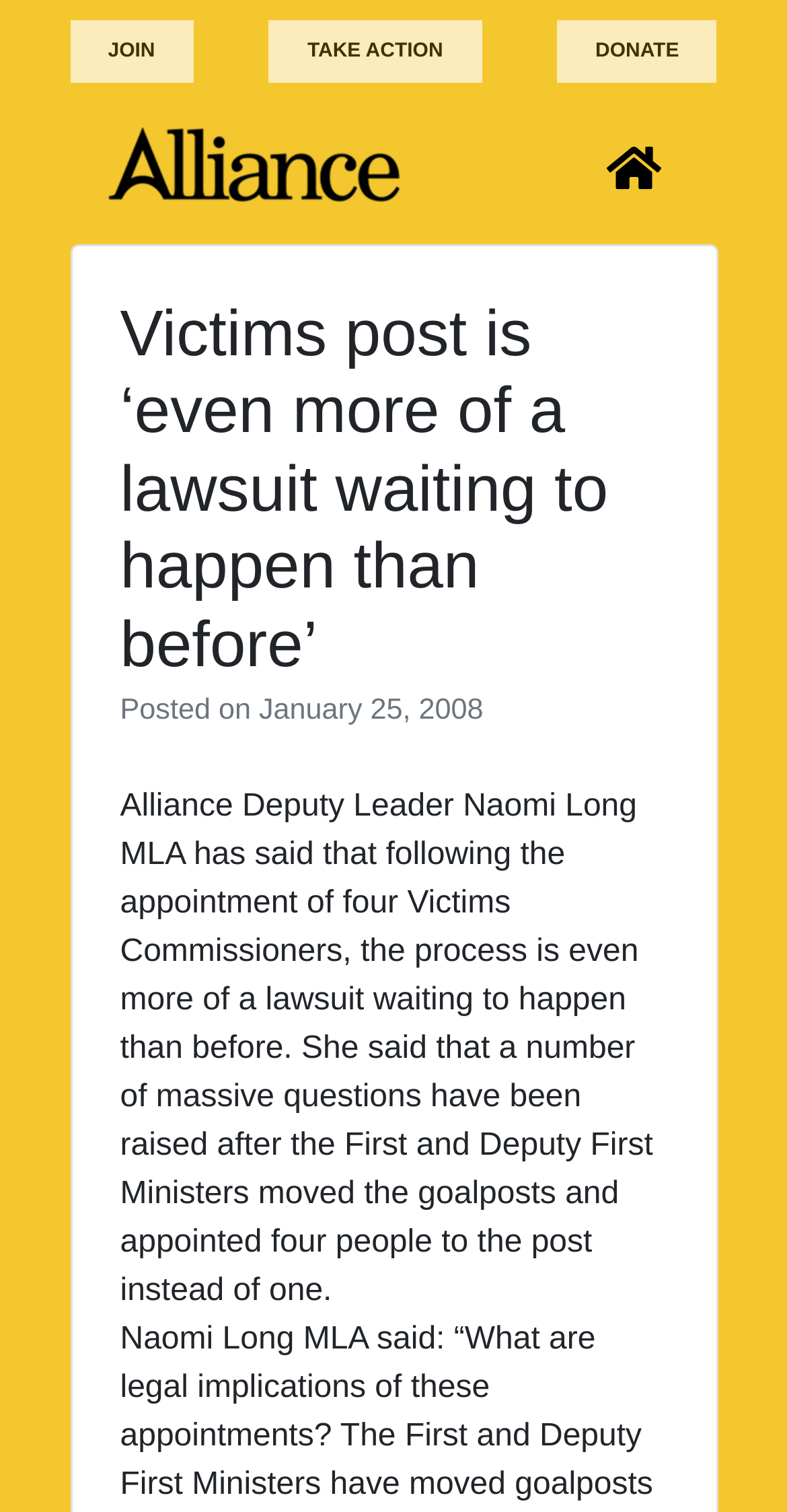Find the bounding box coordinates for the HTML element described as: "aria-label="Toggle navigation"". The coordinates should consist of four float values between 0 and 1, i.e., [left, top, right, bottom].

[0.74, 0.089, 0.871, 0.134]